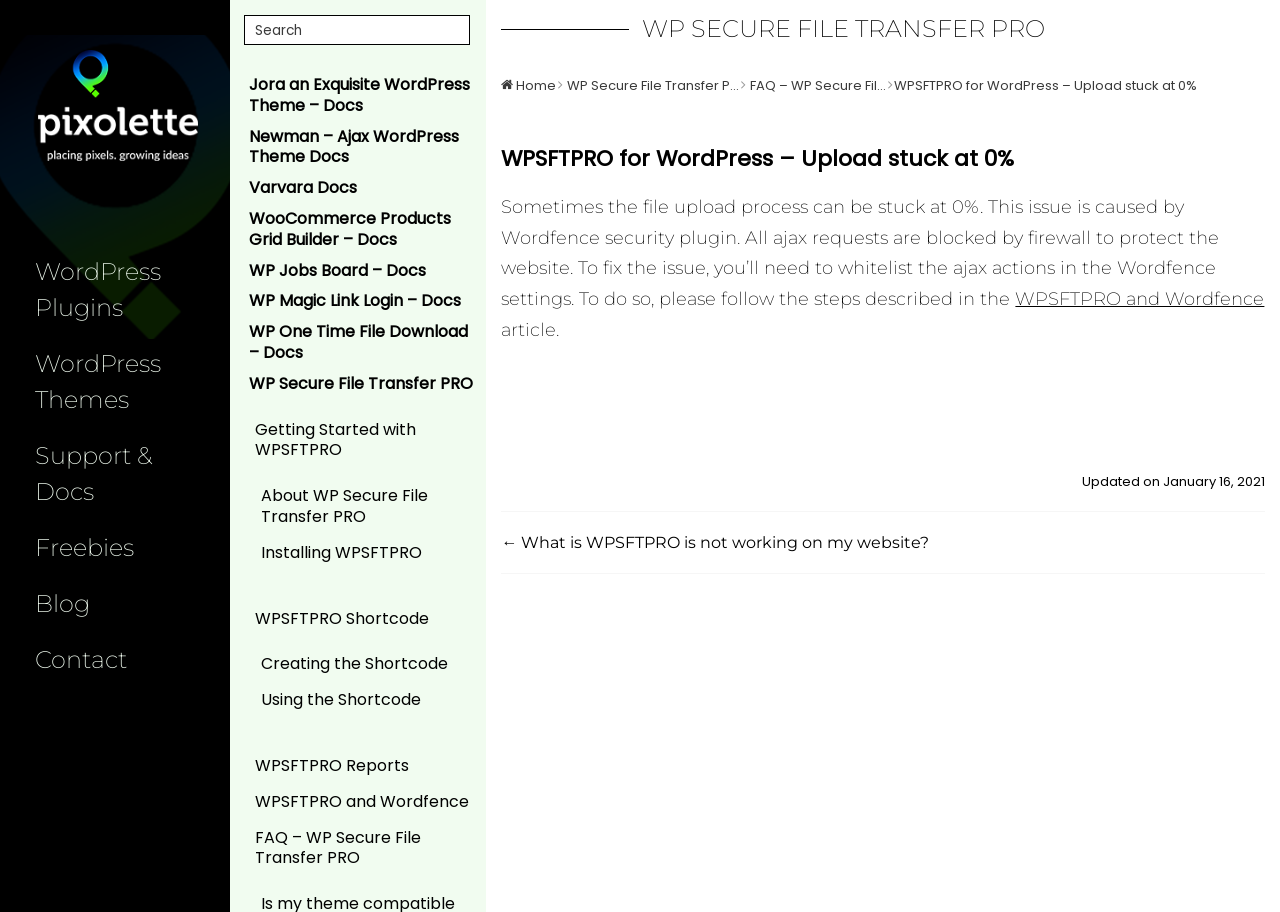What is the date of the last update mentioned on the webpage?
Answer the question with as much detail as you can, using the image as a reference.

The webpage's footer section mentions that the content was updated on January 16, 2021, indicating the last time the webpage was modified.